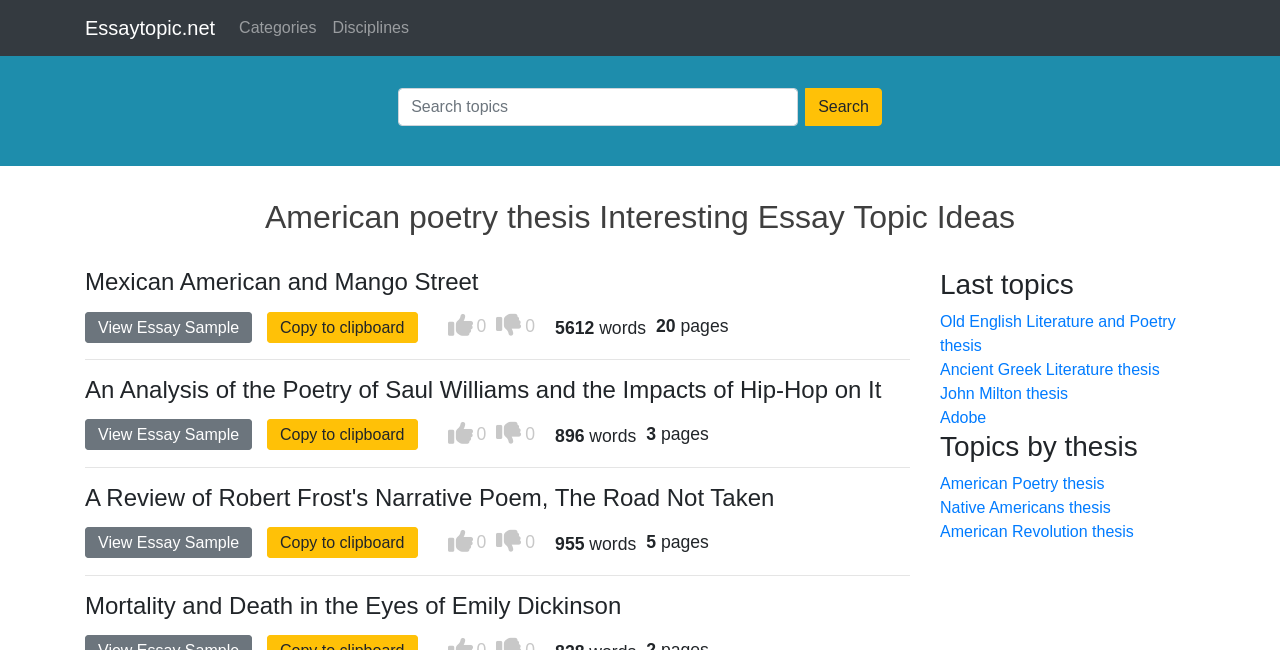Bounding box coordinates are specified in the format (top-left x, top-left y, bottom-right x, bottom-right y). All values are floating point numbers bounded between 0 and 1. Please provide the bounding box coordinate of the region this sentence describes: Categories

[0.181, 0.012, 0.253, 0.074]